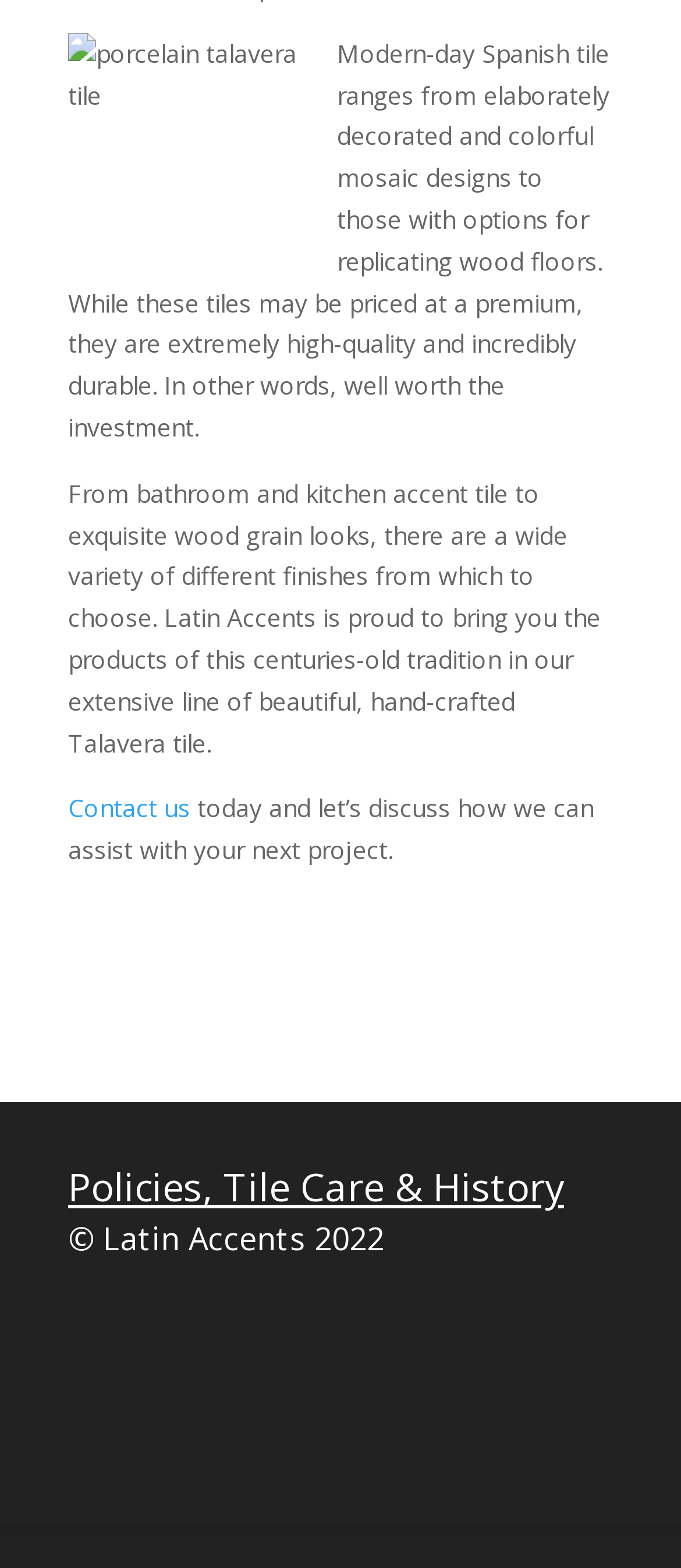What is the purpose of contacting Latin Accents?
From the image, respond with a single word or phrase.

To discuss a project